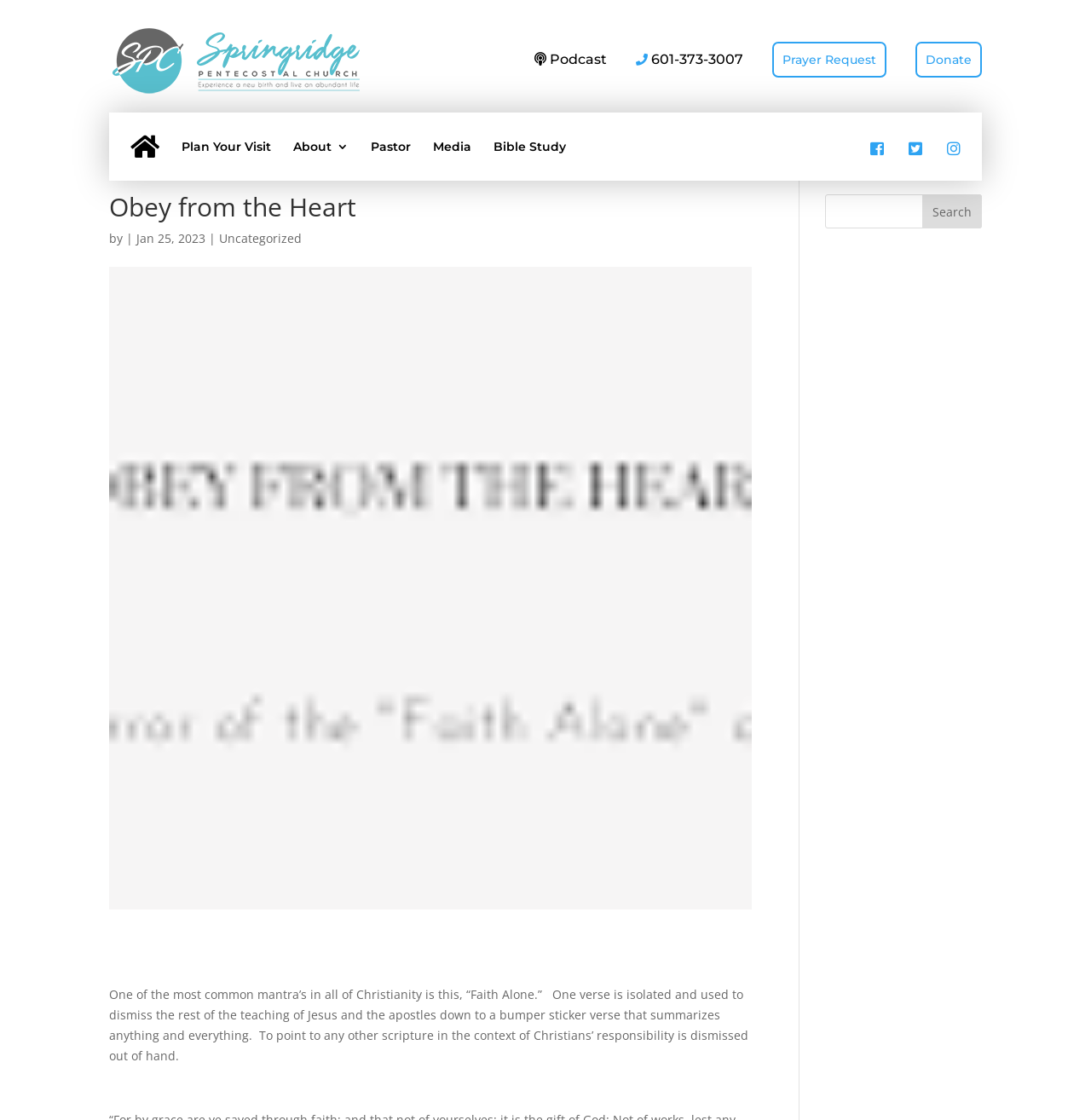Could you provide the bounding box coordinates for the portion of the screen to click to complete this instruction: "Click the 'Search' button"?

[0.845, 0.174, 0.9, 0.204]